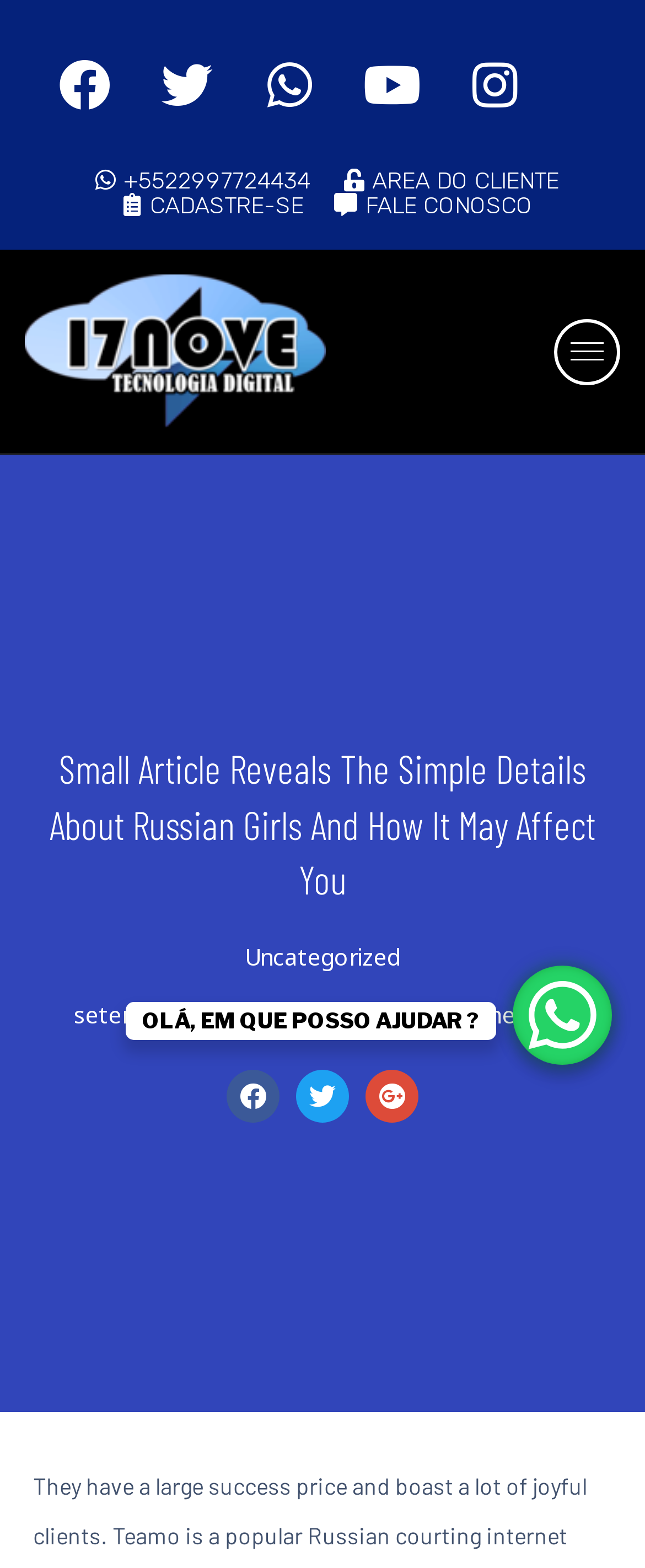Please find the bounding box for the UI component described as follows: "AREA DO CLIENTE".

[0.519, 0.108, 0.867, 0.123]